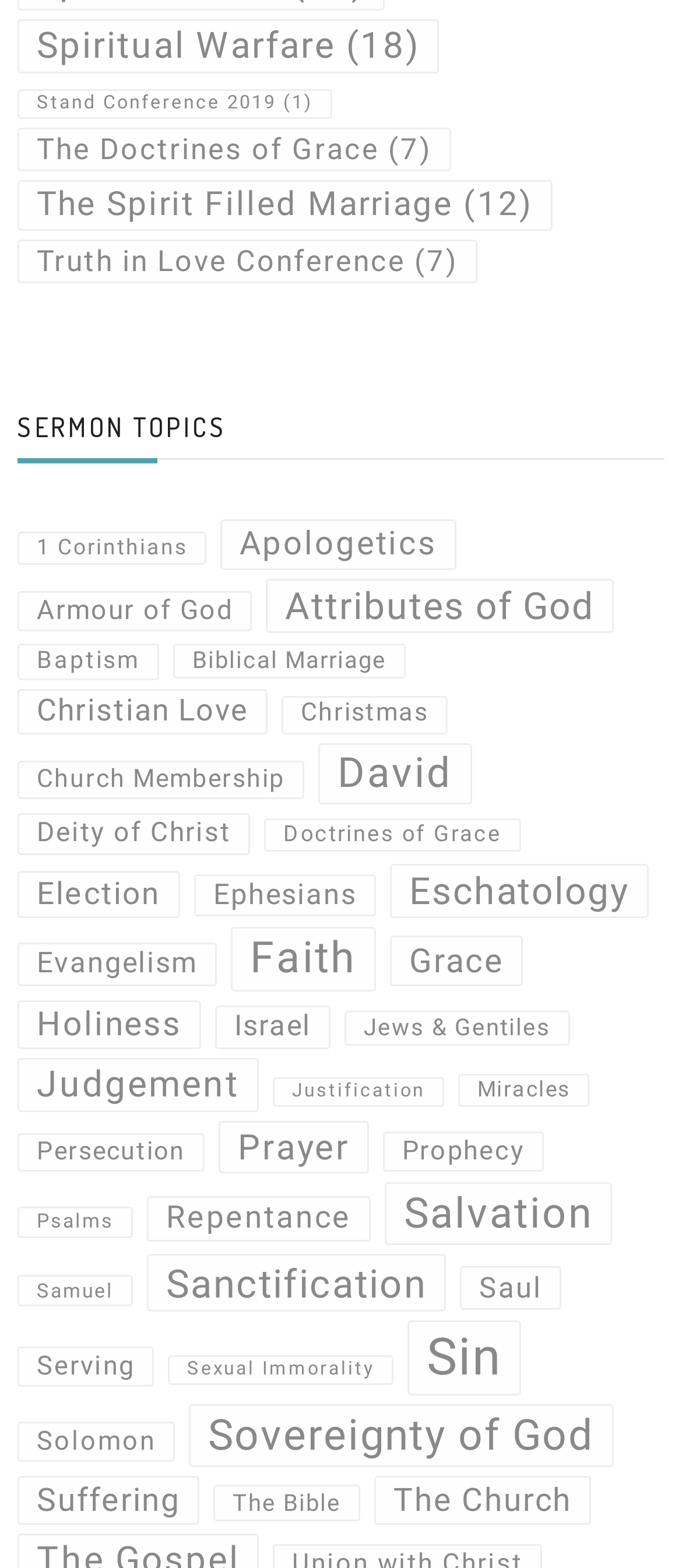Please find the bounding box for the following UI element description. Provide the coordinates in (top-left x, top-left y, bottom-right x, bottom-right y) format, with values between 0 and 1: Psalms

[0.026, 0.769, 0.195, 0.79]